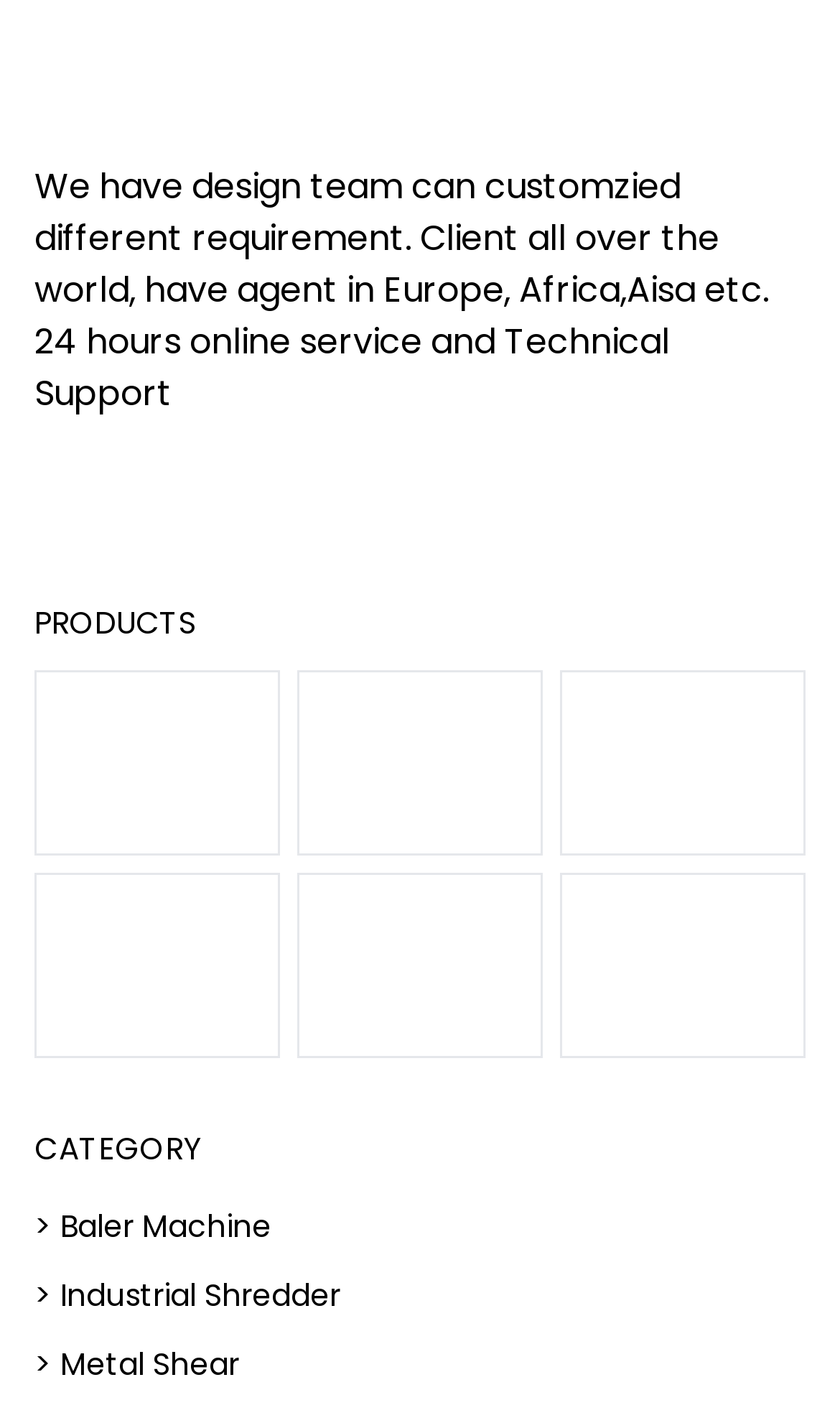Respond with a single word or phrase for the following question: 
What social media platforms are linked on this page?

youtube, facebook, whatsapp